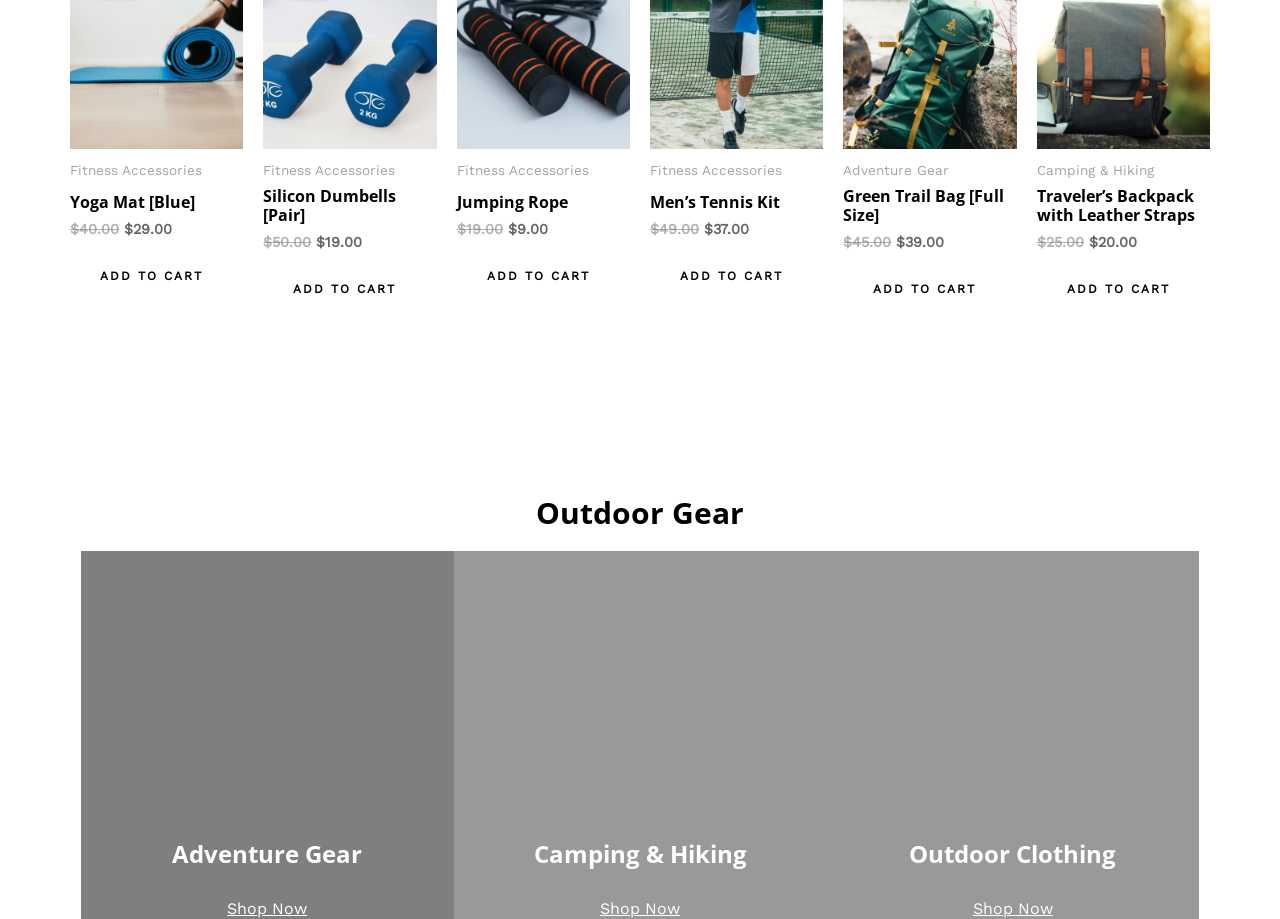Answer the question below using just one word or a short phrase: 
What is the theme of the products in the 'Camping & Hiking' category?

Outdoor adventure